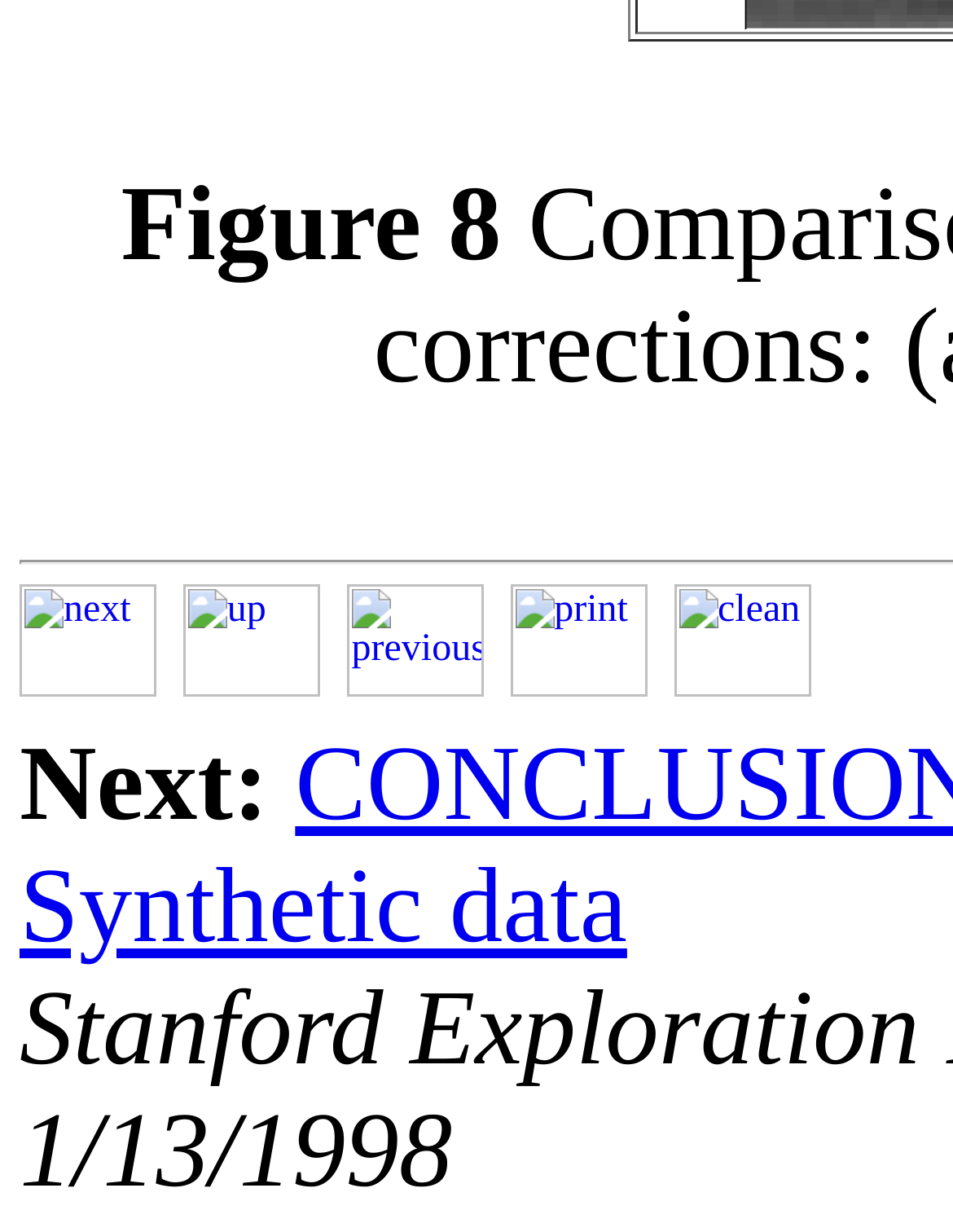Carefully observe the image and respond to the question with a detailed answer:
How many navigation links are there?

There are five navigation links on the webpage, which are 'next', 'up', 'previous', 'print', and 'clean', each with an accompanying image. These links are arranged horizontally and can be found in the middle of the webpage.